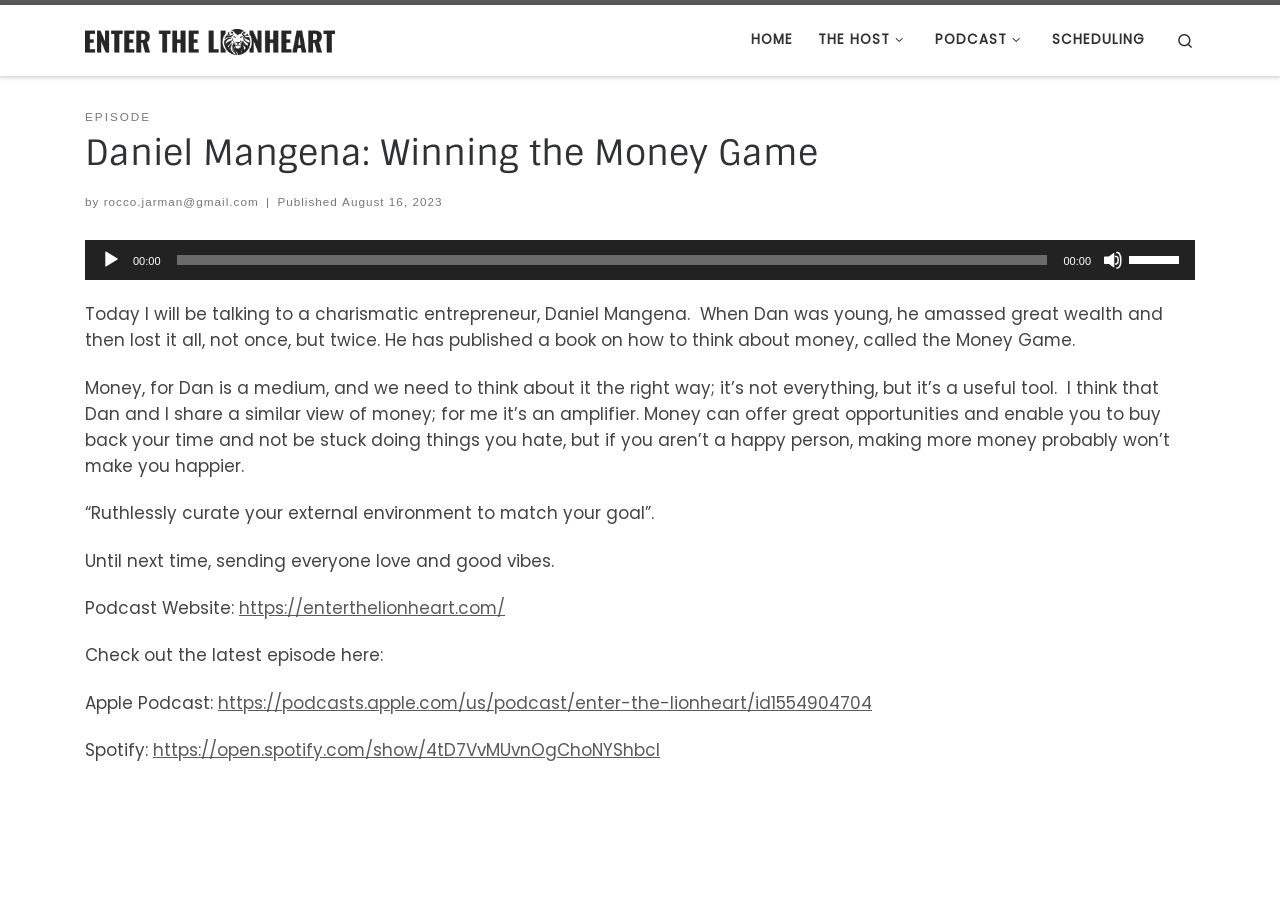Pinpoint the bounding box coordinates for the area that should be clicked to perform the following instruction: "Search for something".

[0.906, 0.013, 0.945, 0.076]